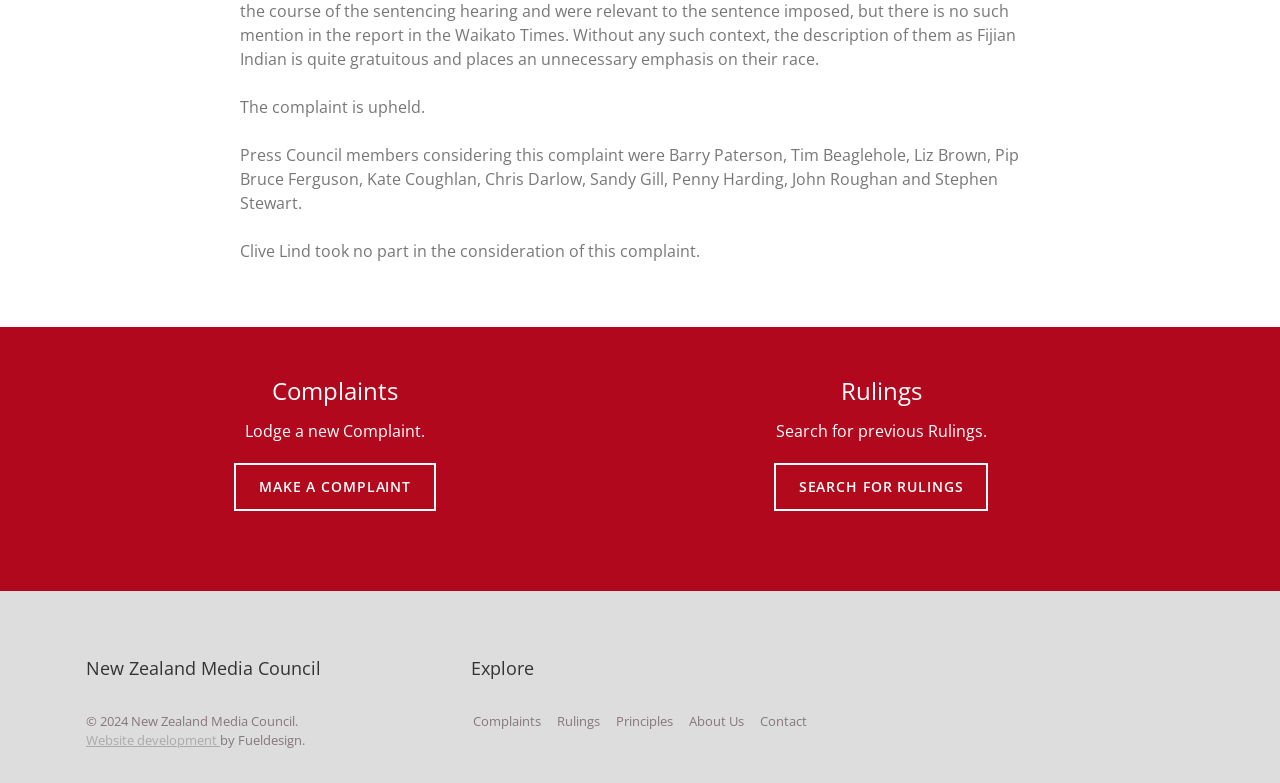What is the current status of the complaint?
Refer to the image and give a detailed answer to the query.

Based on the StaticText element with the text 'The complaint is upheld.' at the top of the webpage, it can be inferred that the current status of the complaint is that it is upheld.